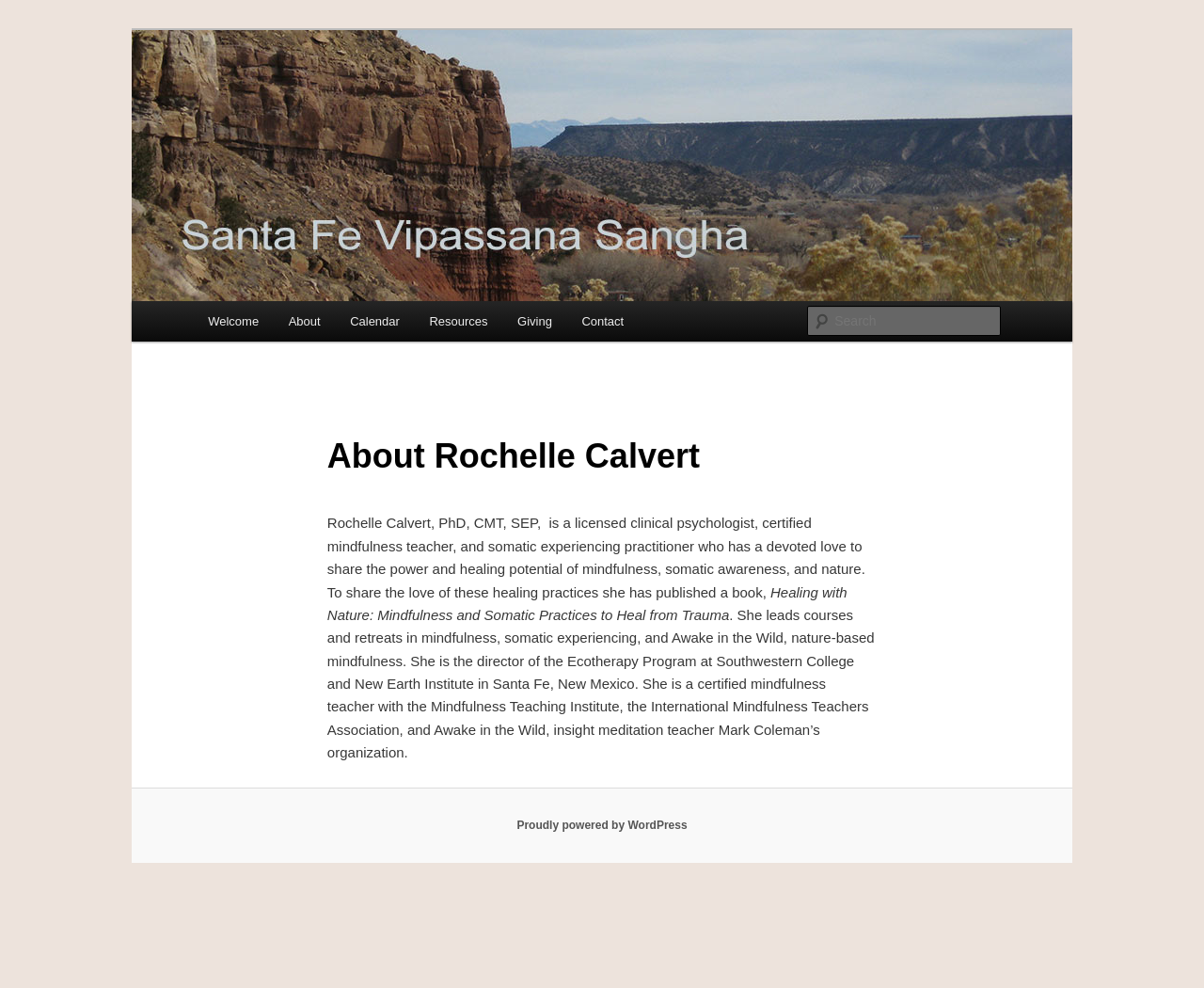Determine the bounding box coordinates of the element's region needed to click to follow the instruction: "Go to the main page". Provide these coordinates as four float numbers between 0 and 1, formatted as [left, top, right, bottom].

[0.16, 0.305, 0.227, 0.346]